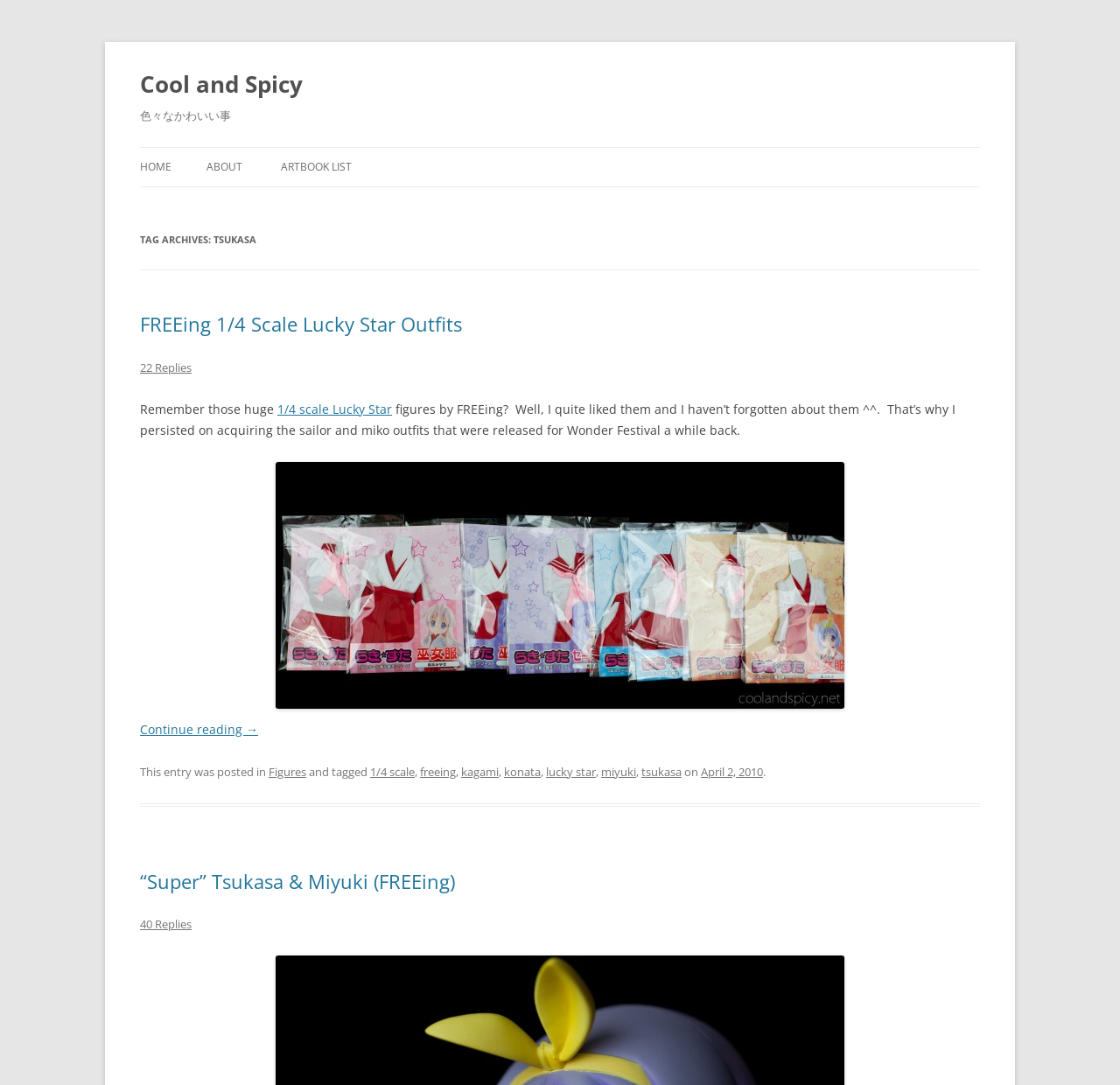What is the date of the post?
Answer the question with a single word or phrase by looking at the picture.

April 2, 2010